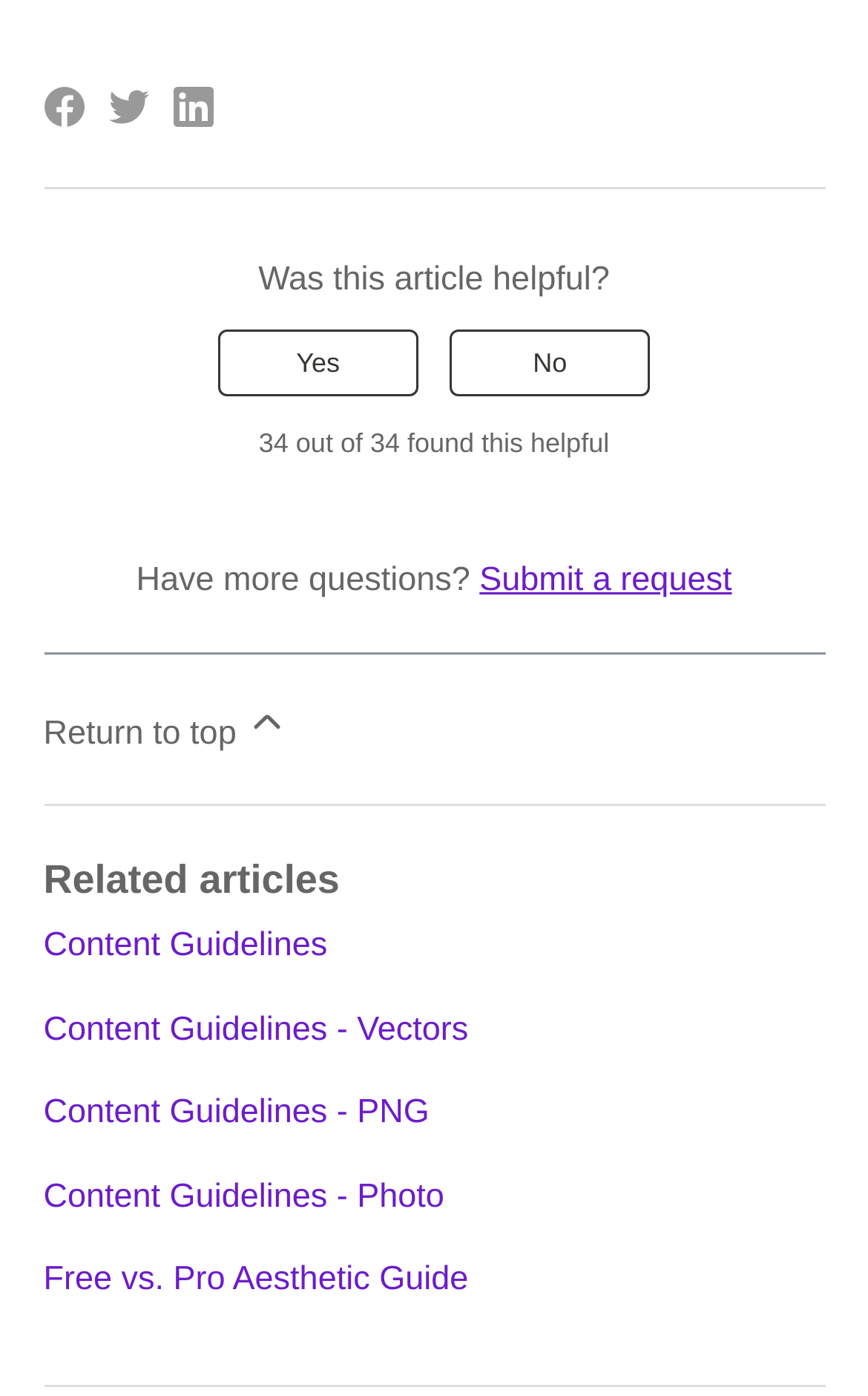Identify the bounding box coordinates of the area you need to click to perform the following instruction: "Share this page on Facebook".

[0.05, 0.062, 0.096, 0.091]